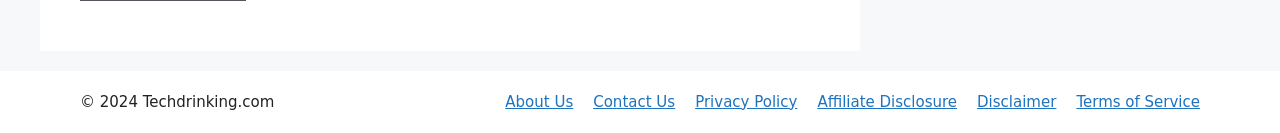Carefully examine the image and provide an in-depth answer to the question: How many sections are there at the bottom of the webpage?

At the bottom of the webpage, there are two distinct sections: the complementary section containing links, and the section with the copyright information. These two sections are separate and distinct, indicating that there are 2 sections in total.